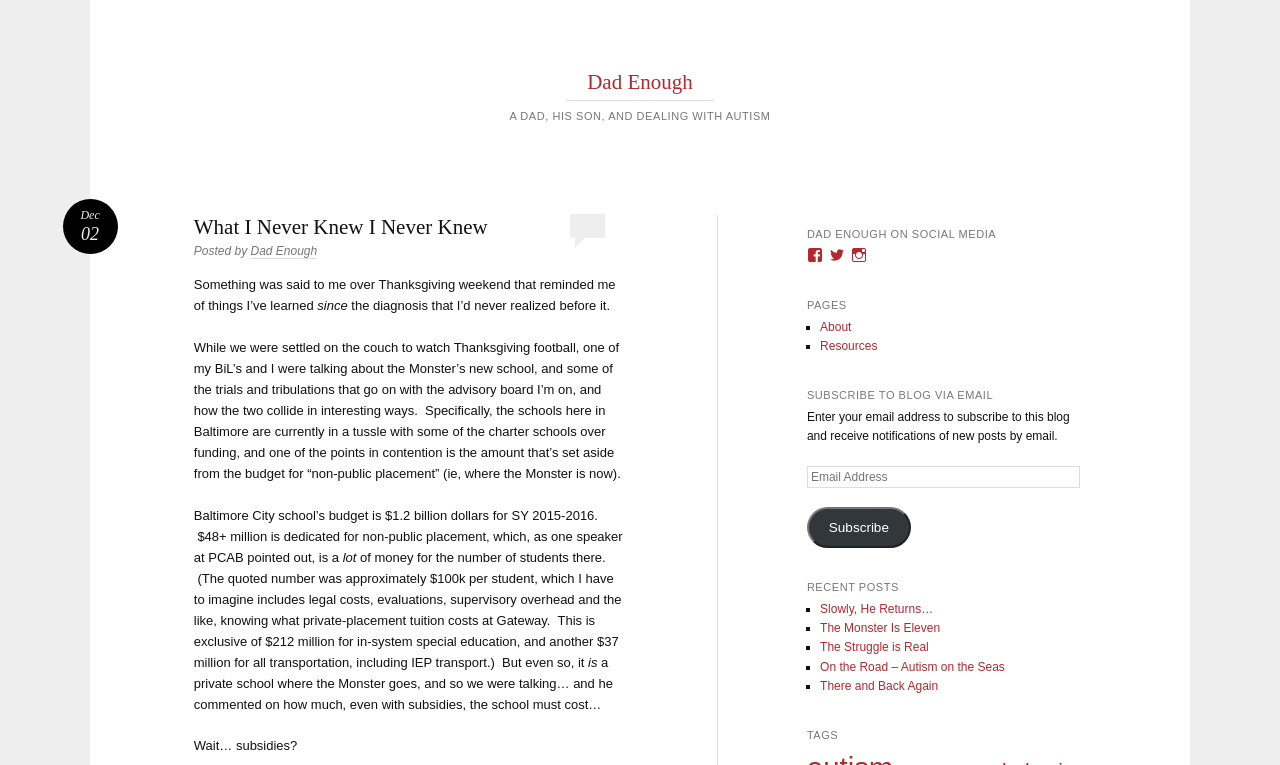Give a short answer using one word or phrase for the question:
What is the name of the blog?

Dad Enough